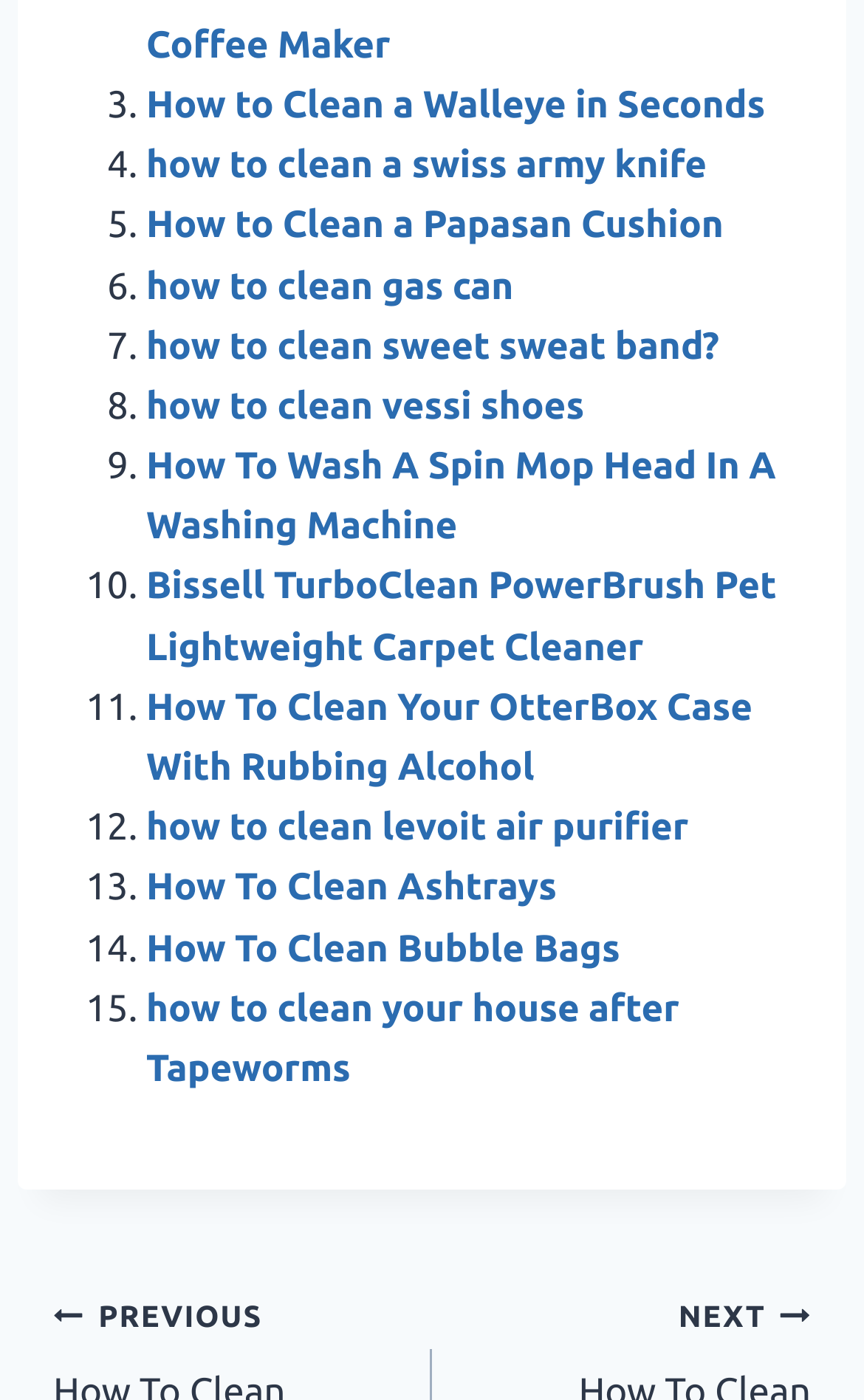Extract the bounding box coordinates for the UI element described as: "how to clean vessi shoes".

[0.169, 0.275, 0.676, 0.305]